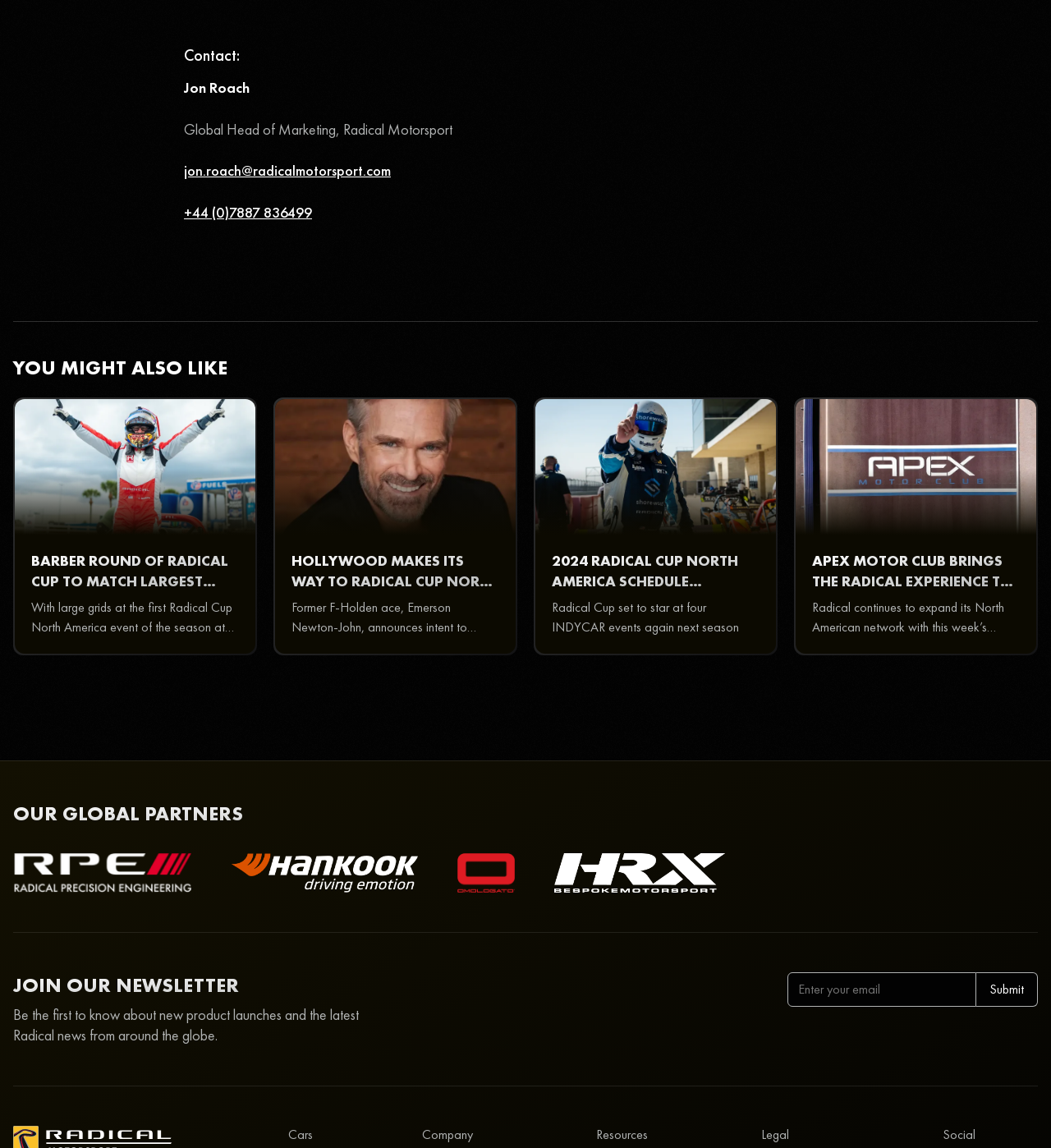Identify the bounding box coordinates for the element that needs to be clicked to fulfill this instruction: "Submit email to join newsletter". Provide the coordinates in the format of four float numbers between 0 and 1: [left, top, right, bottom].

[0.929, 0.847, 0.988, 0.877]